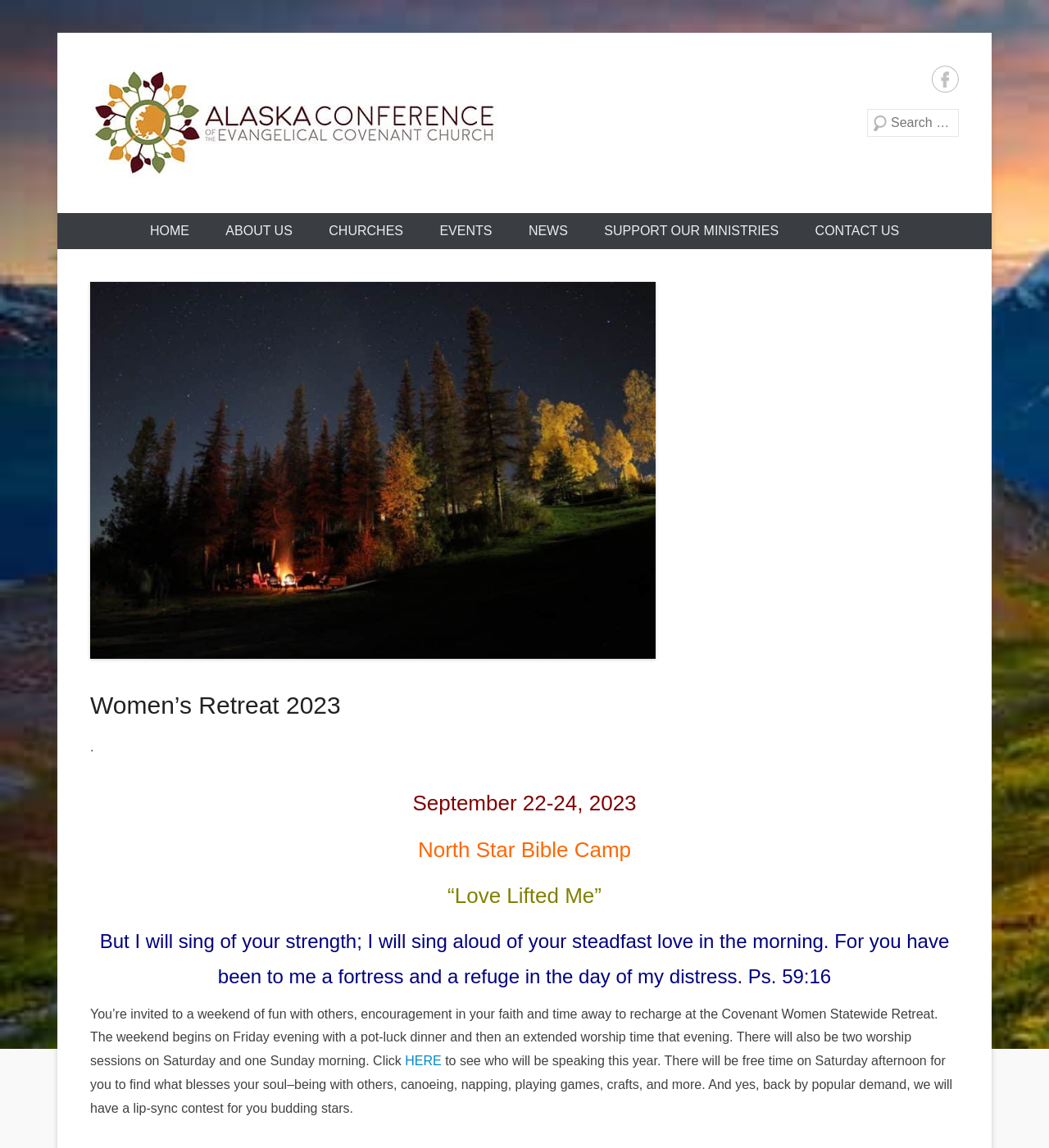Where is the Women’s Retreat 2023 taking place?
Using the image as a reference, answer the question with a short word or phrase.

North Star Bible Camp